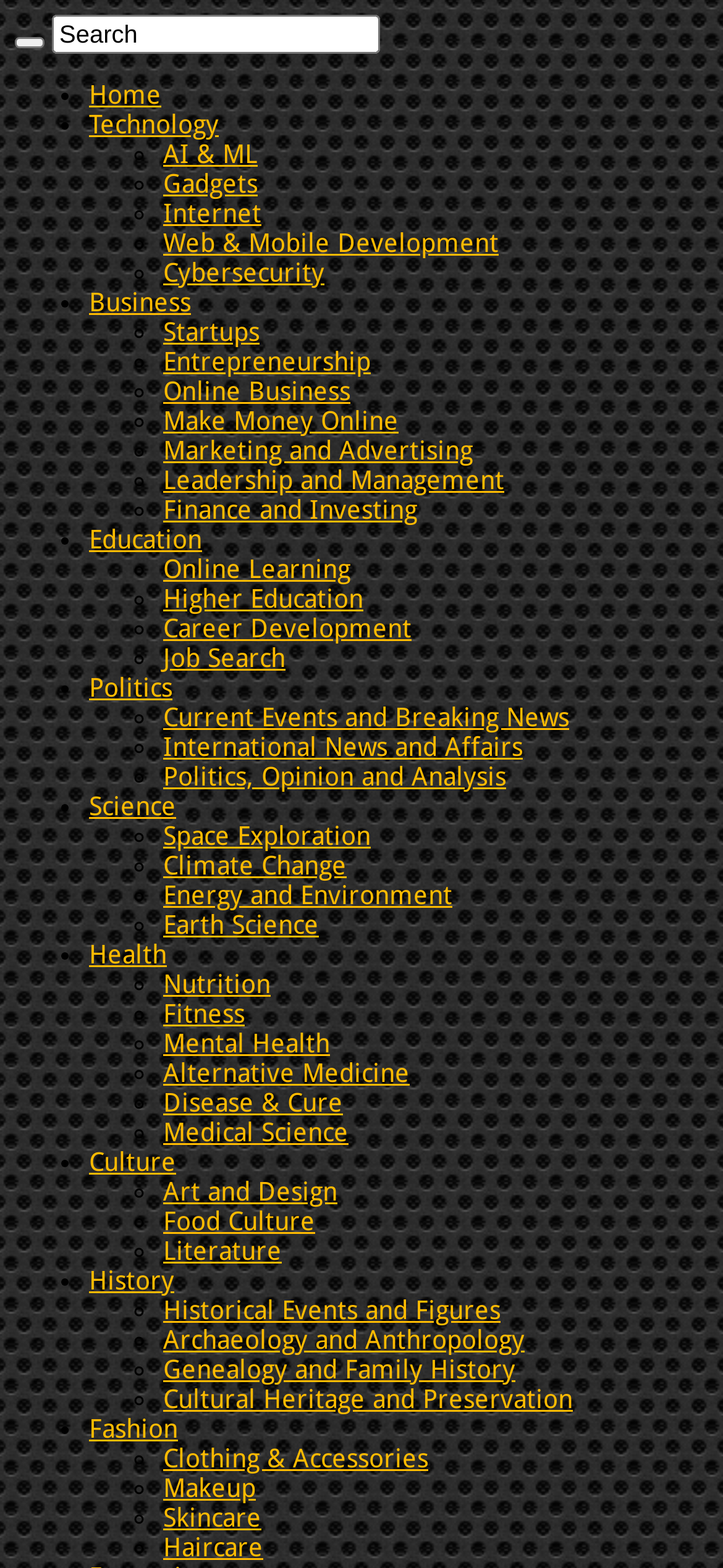Please predict the bounding box coordinates (top-left x, top-left y, bottom-right x, bottom-right y) for the UI element in the screenshot that fits the description: input value="Search" name="s" title="Search" value="Search"

[0.072, 0.009, 0.526, 0.034]